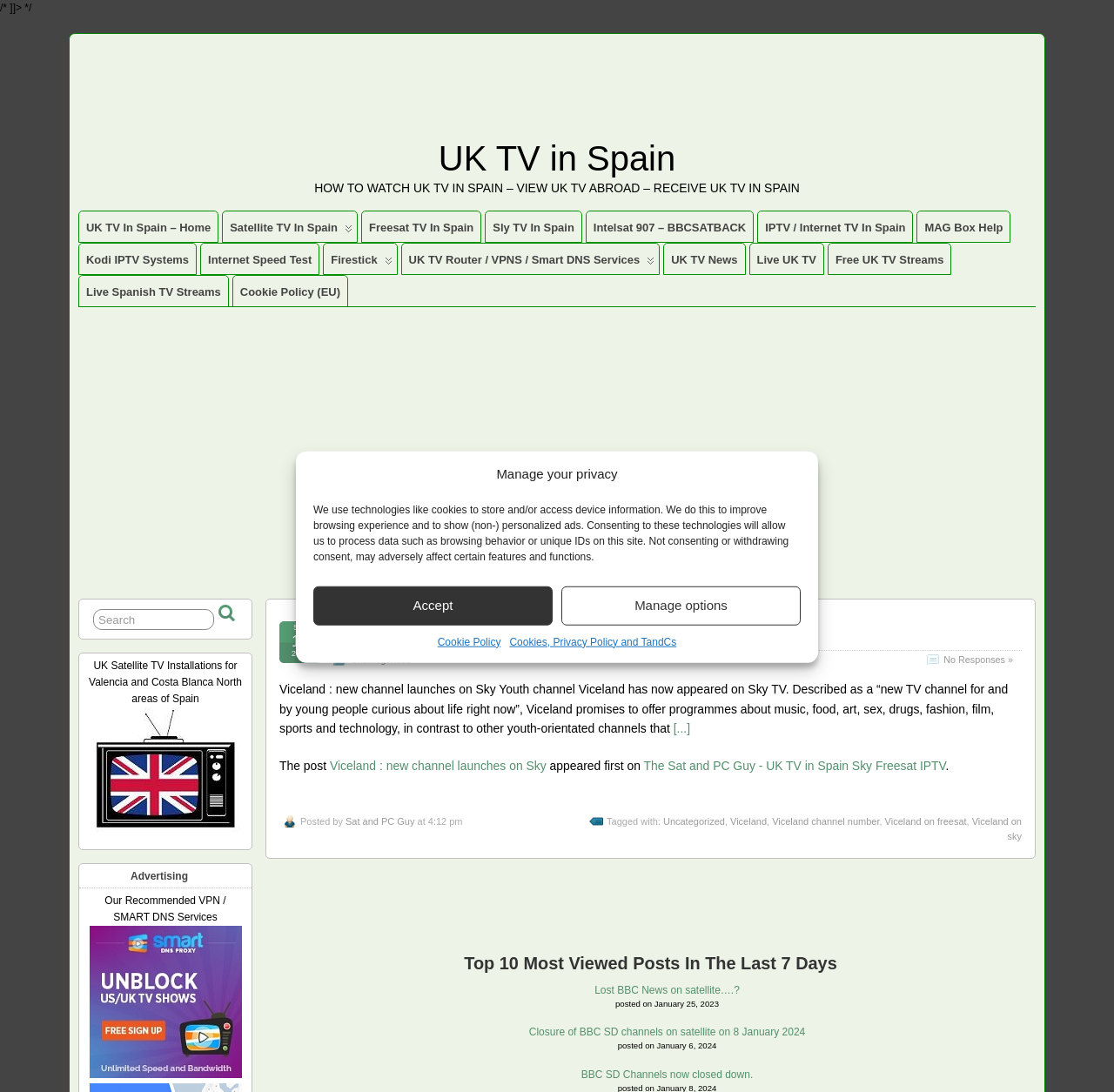Please use the details from the image to answer the following question comprehensively:
What is the name of the TV channel mentioned in the article?

The article mentions Viceland as a new TV channel that has launched on Sky TV, and it provides information about the channel's content and target audience.